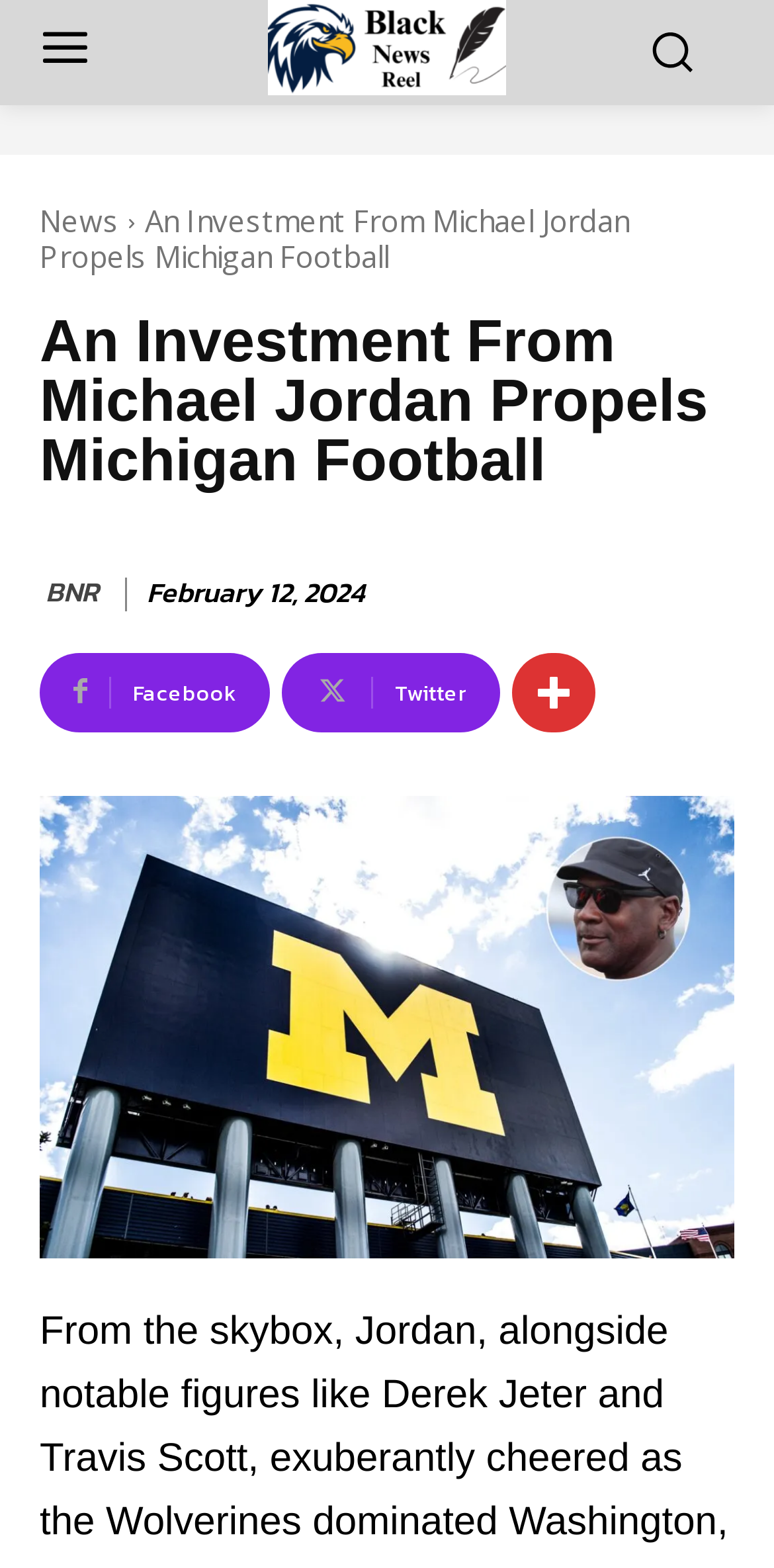When was the news article published?
Refer to the screenshot and answer in one word or phrase.

February 12, 2024